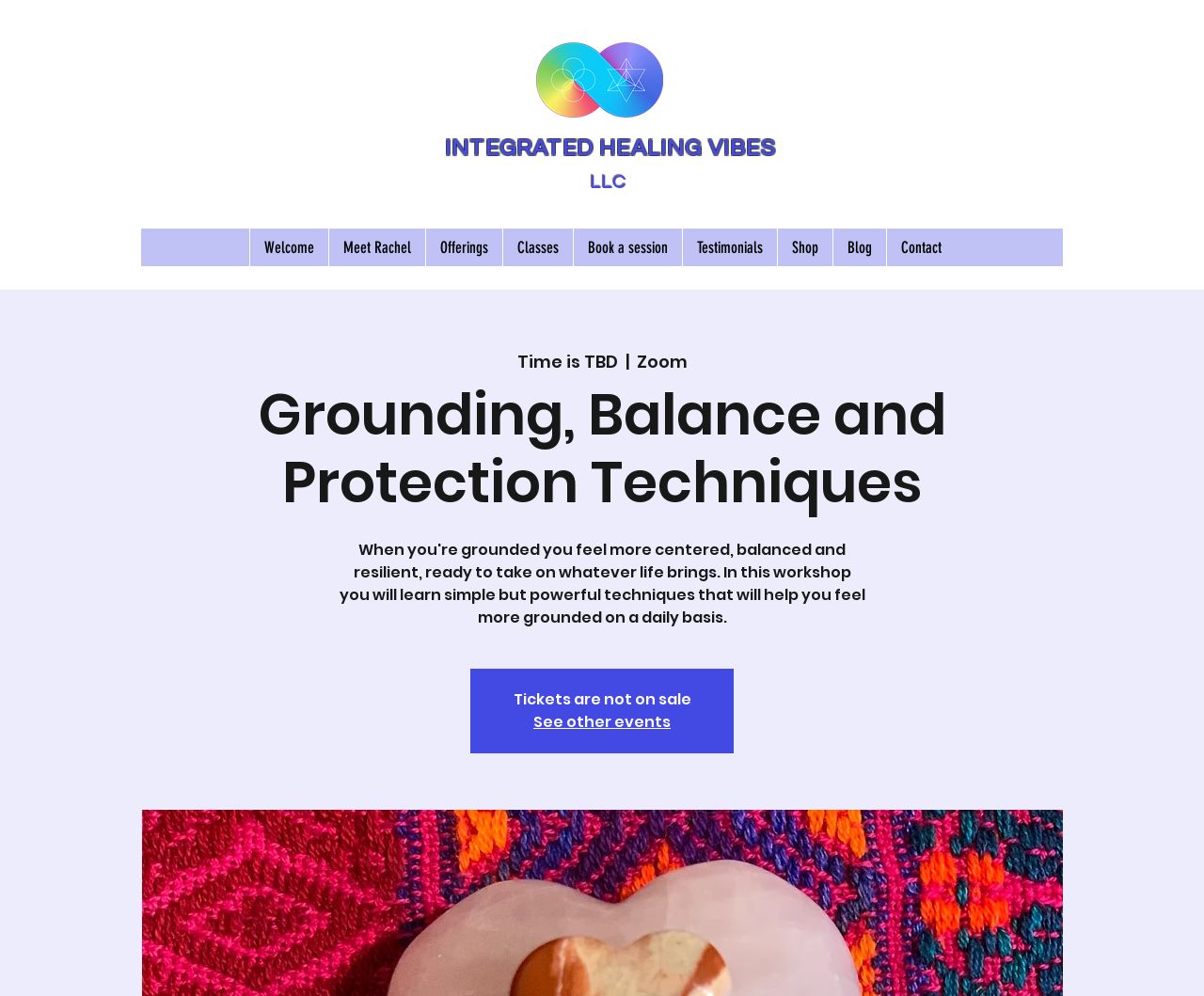Please identify the bounding box coordinates of the element on the webpage that should be clicked to follow this instruction: "Book a session". The bounding box coordinates should be given as four float numbers between 0 and 1, formatted as [left, top, right, bottom].

[0.475, 0.229, 0.566, 0.267]